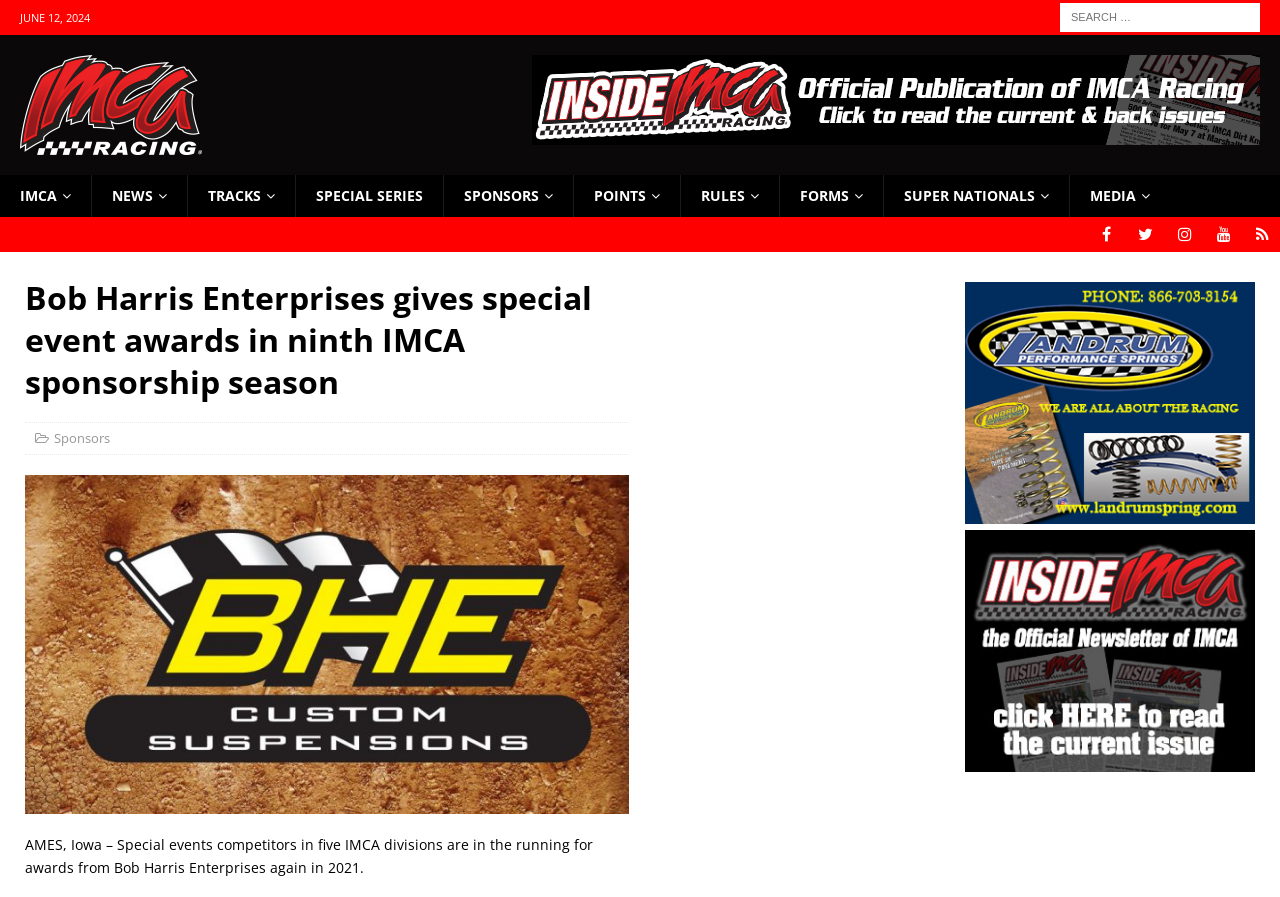Find the main header of the webpage and produce its text content.

Bob Harris Enterprises gives special event awards in ninth IMCA sponsorship season